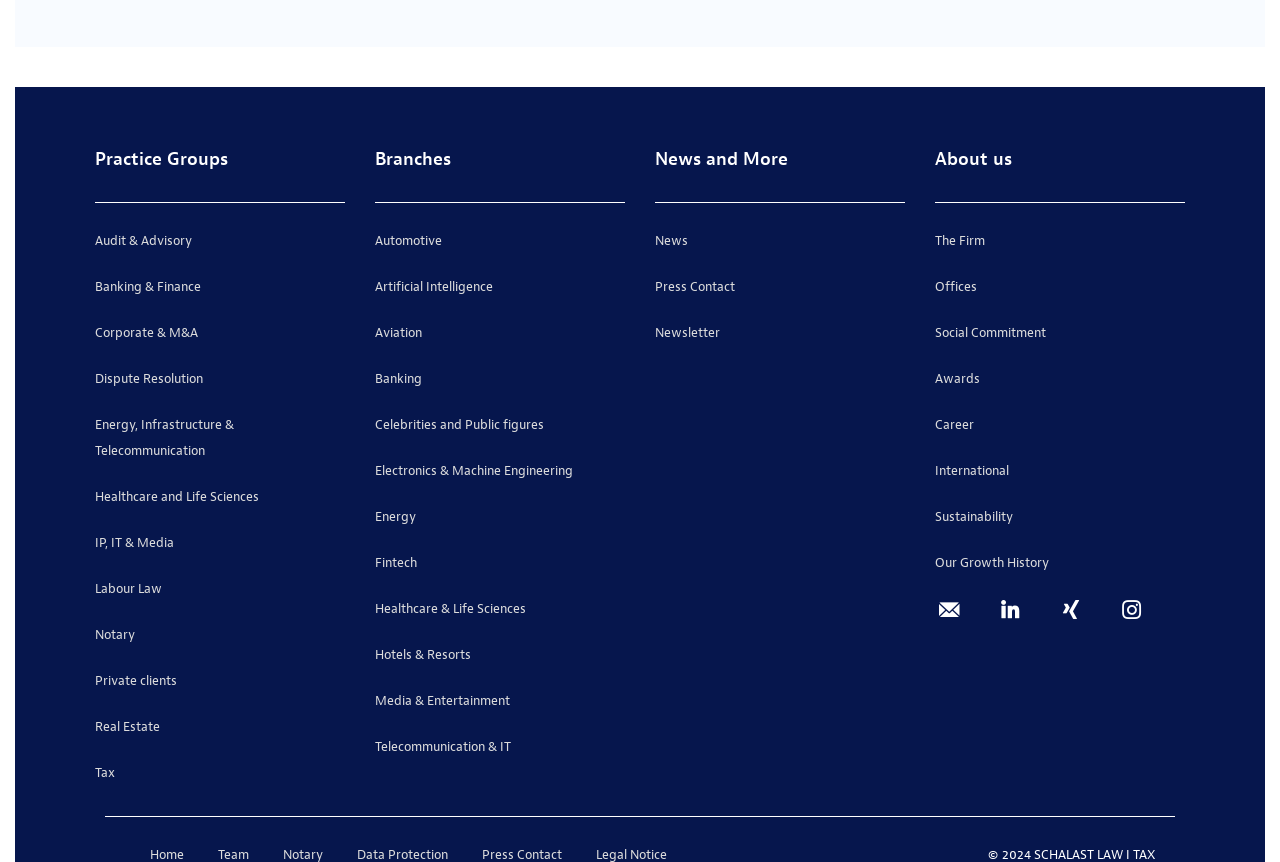What is the first link under the 'Branches' section?
Refer to the image and give a detailed answer to the question.

I looked at the links under the 'Branches' section and found that the first link is 'Automotive'.